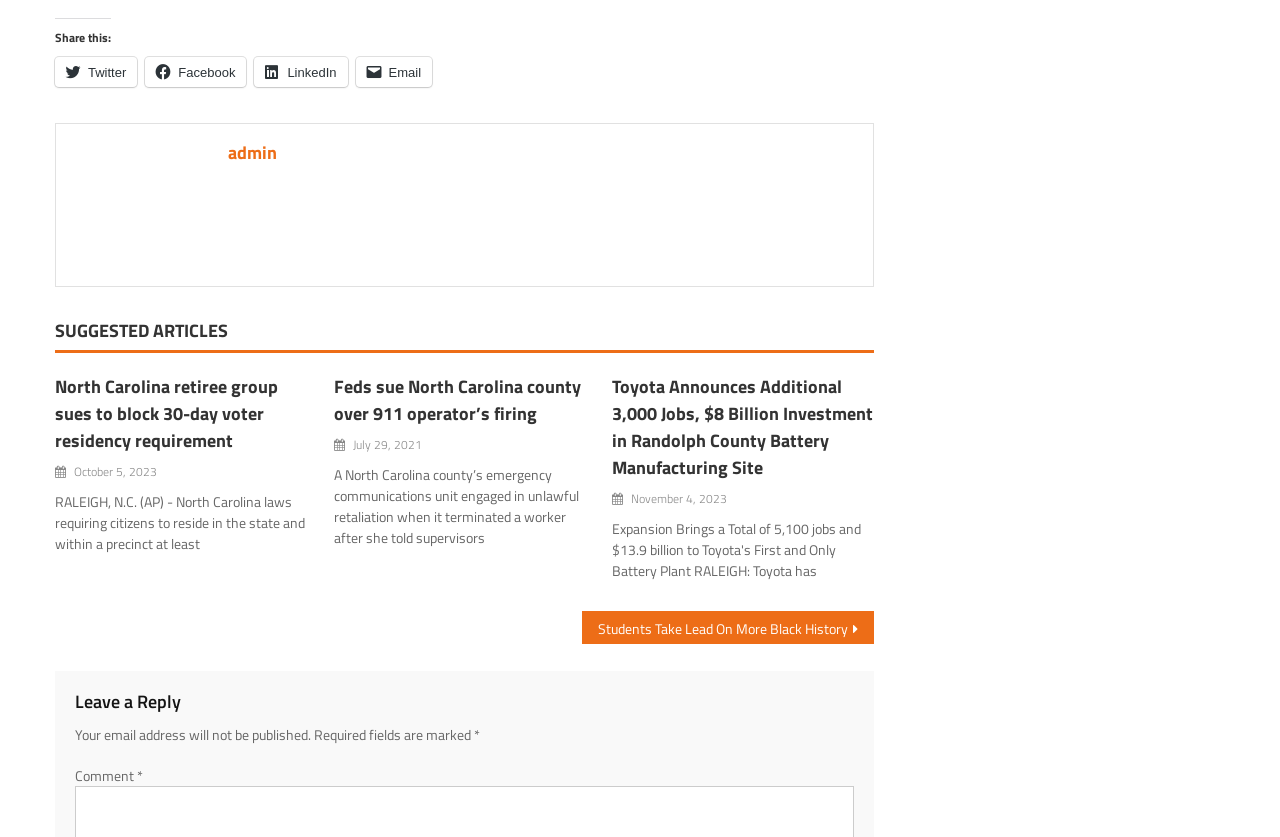What is the date of the article about the 911 operator's firing?
Utilize the image to construct a detailed and well-explained answer.

The date of the article 'Feds sue North Carolina county over 911 operator’s firing' is July 29, 2021, which is indicated by the link element with the text 'July 29, 2021' and the time element with the same text.